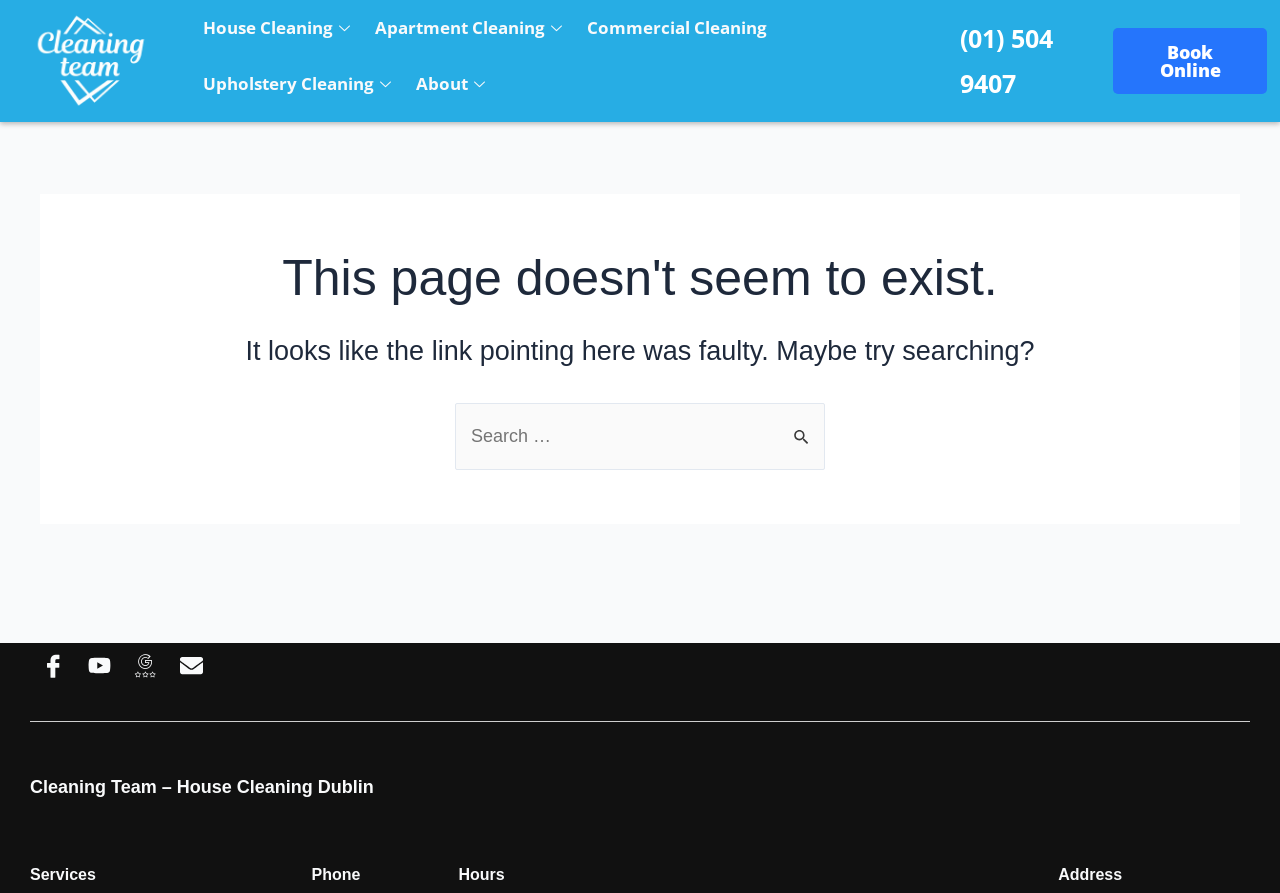Identify the coordinates of the bounding box for the element that must be clicked to accomplish the instruction: "Click the logo of Cleaning Team".

[0.023, 0.0, 0.119, 0.137]